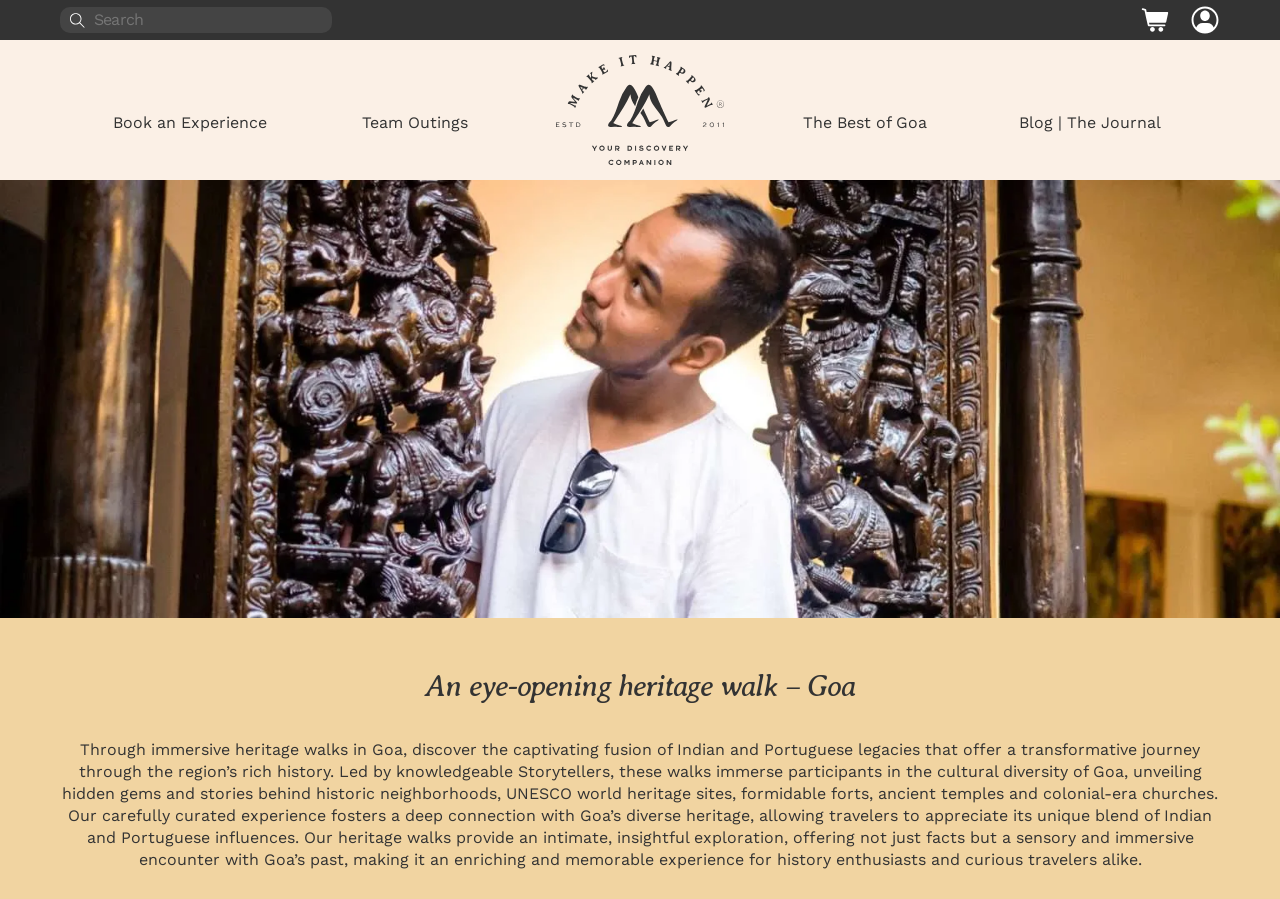Bounding box coordinates are to be given in the format (top-left x, top-left y, bottom-right x, bottom-right y). All values must be floating point numbers between 0 and 1. Provide the bounding box coordinate for the UI element described as: alt="carticon"

[0.93, 0.016, 0.953, 0.037]